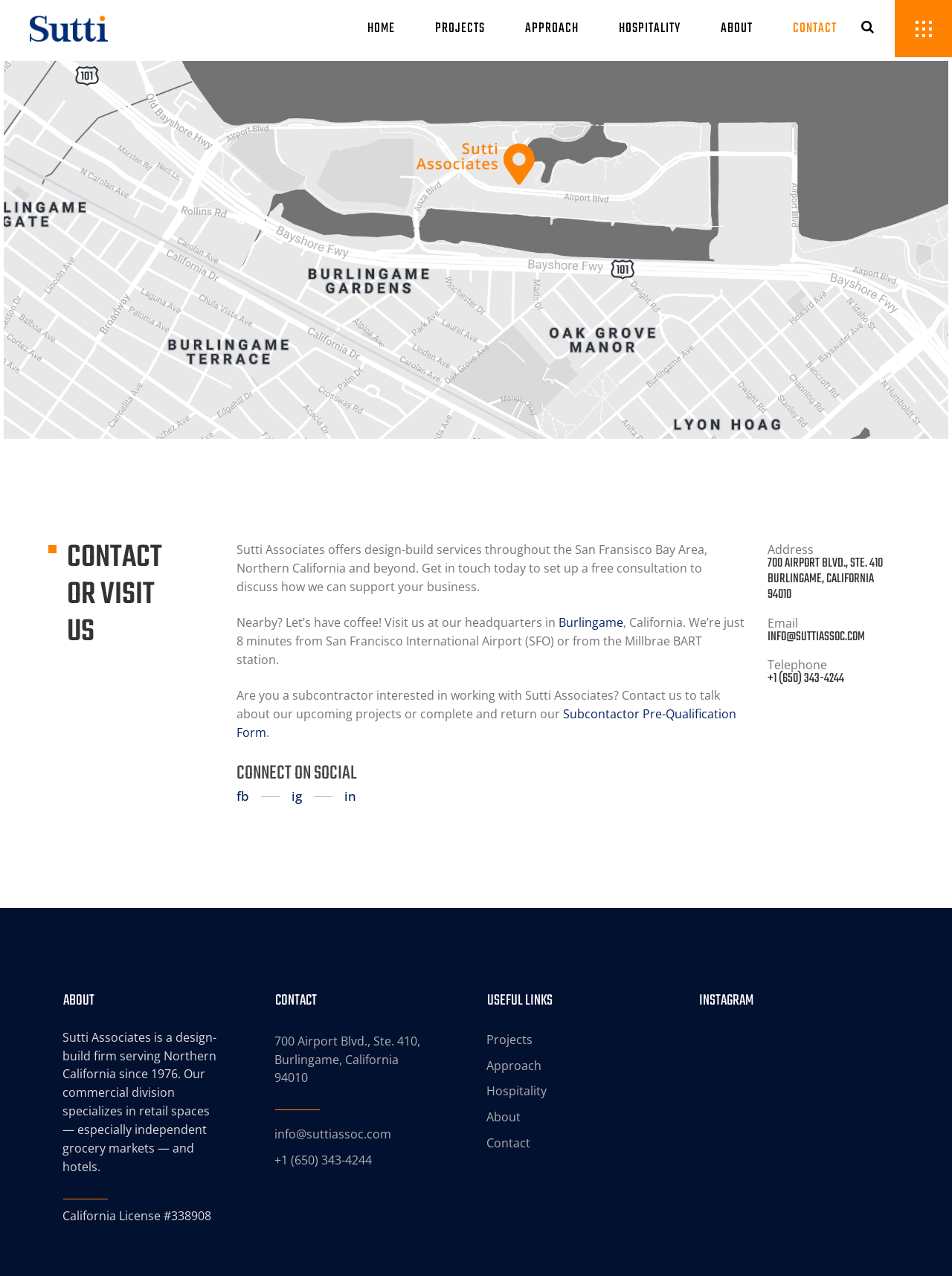Identify the bounding box coordinates for the UI element described by the following text: "Products". Provide the coordinates as four float numbers between 0 and 1, in the format [left, top, right, bottom].

None